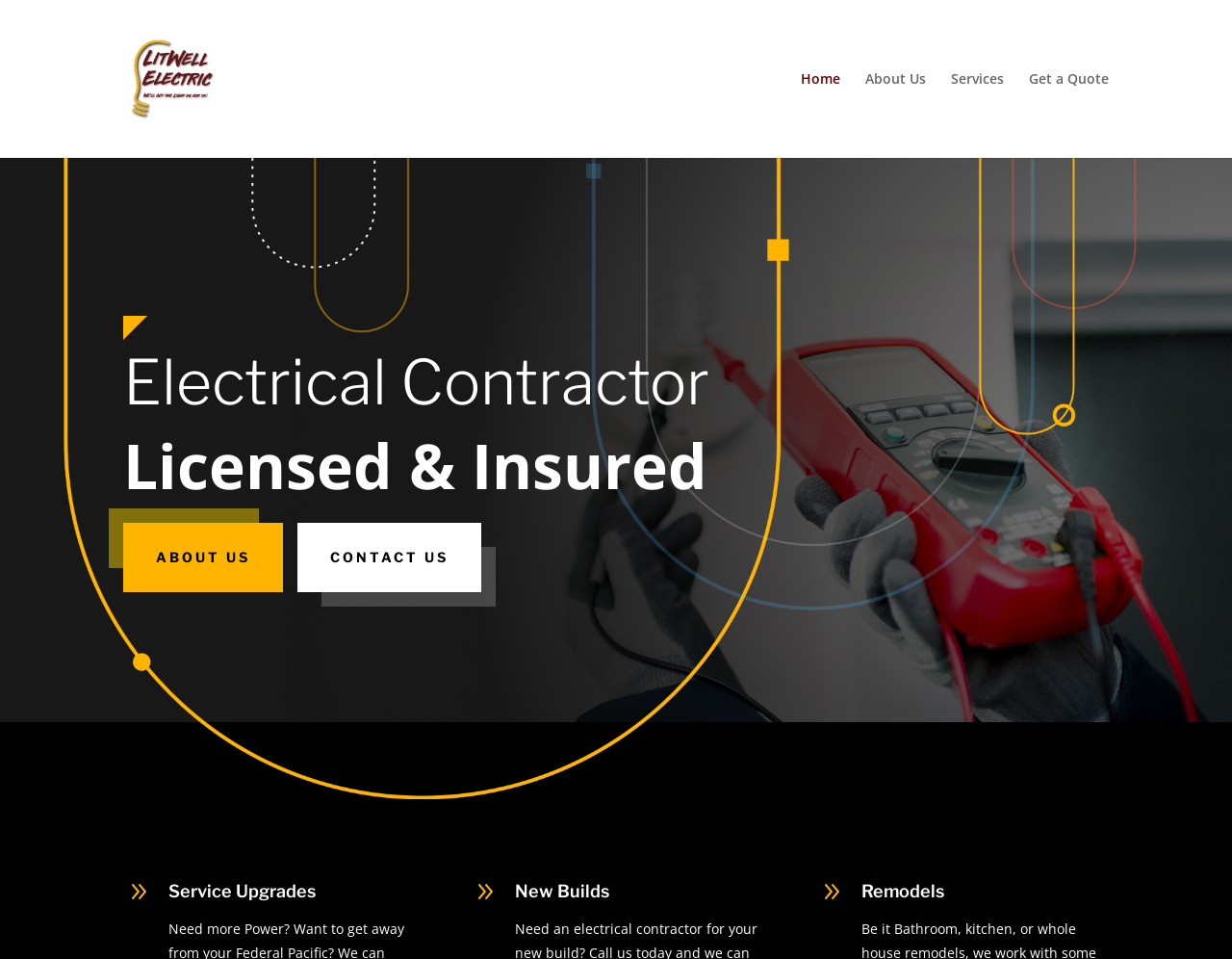Identify the bounding box coordinates of the HTML element based on this description: "Services".

[0.772, 0.075, 0.815, 0.165]